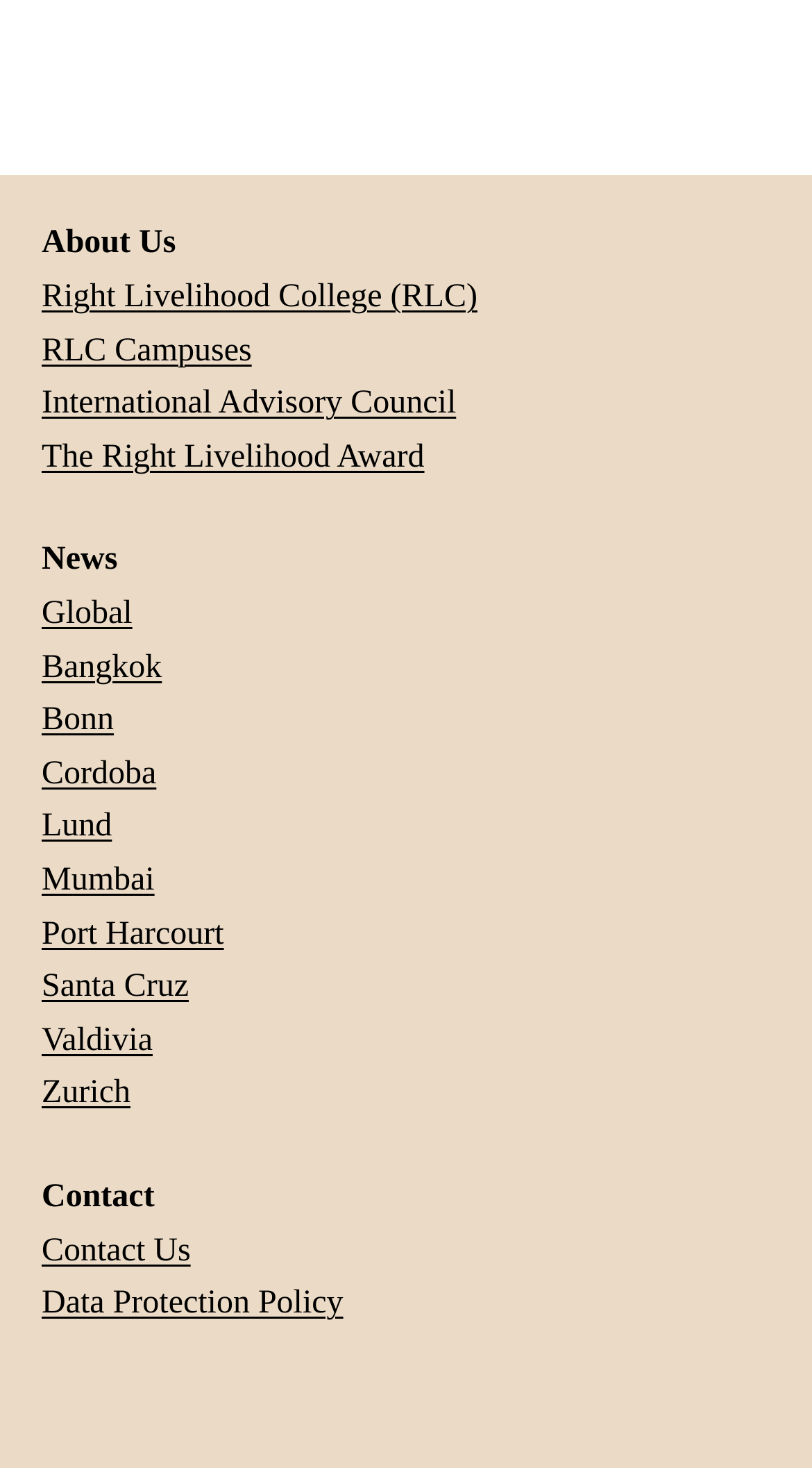What is the first link on the webpage?
Use the screenshot to answer the question with a single word or phrase.

Right Livelihood College (RLC)